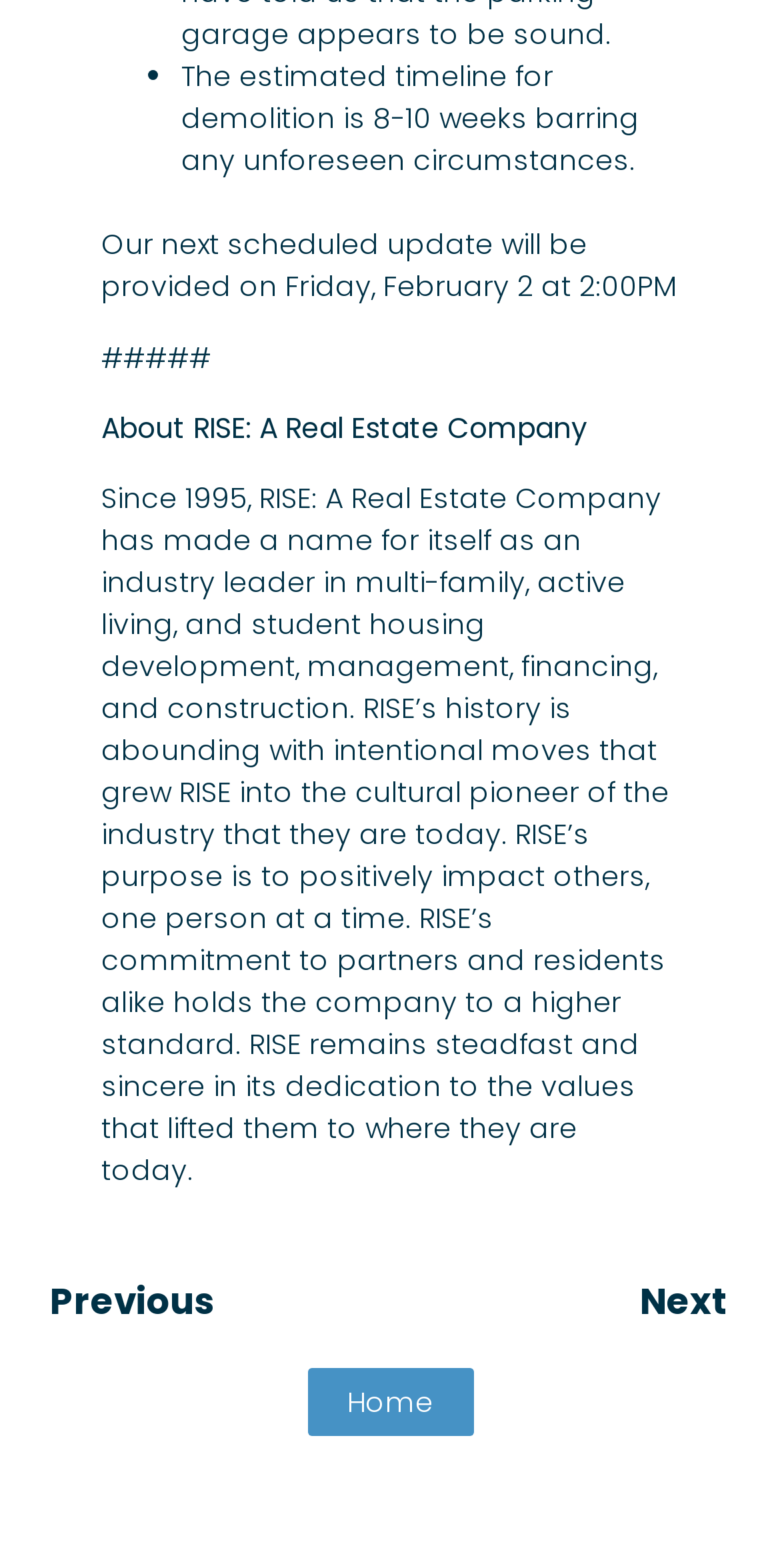What is the purpose of RISE?
Can you offer a detailed and complete answer to this question?

The purpose of RISE is mentioned in the text 'RISE’s purpose is to positively impact others, one person at a time.' which is located in the paragraph describing RISE: A Real Estate Company.